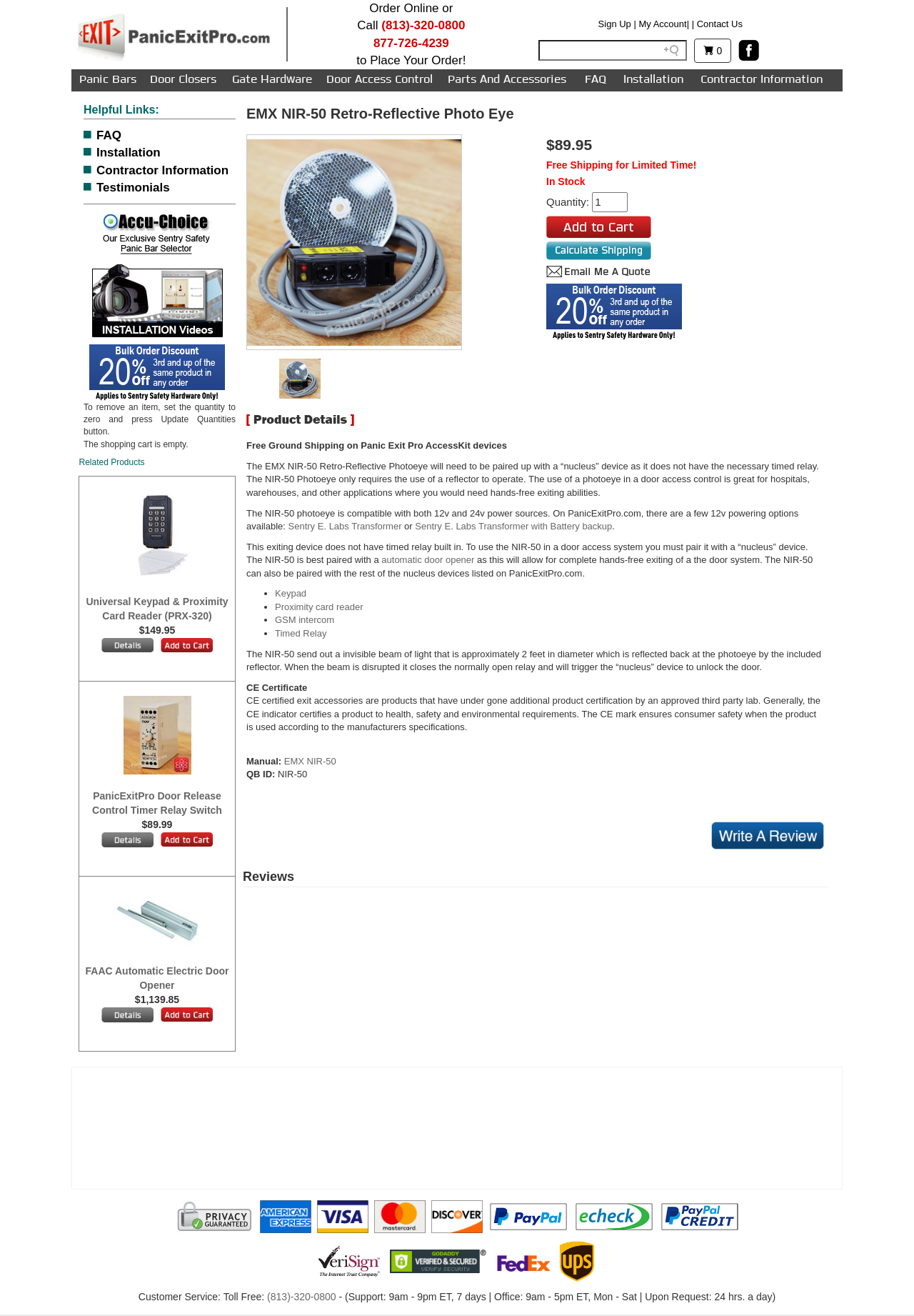Using the details in the image, give a detailed response to the question below:
What is the price of the 'PE_Entry Devices Universal Keypad & Proximity Card Reader (PRX-320)'?

I found a gridcell on the webpage that lists related products, and one of the products is 'PE_Entry Devices Universal Keypad & Proximity Card Reader (PRX-320)'. The price of this product is listed as $149.95.